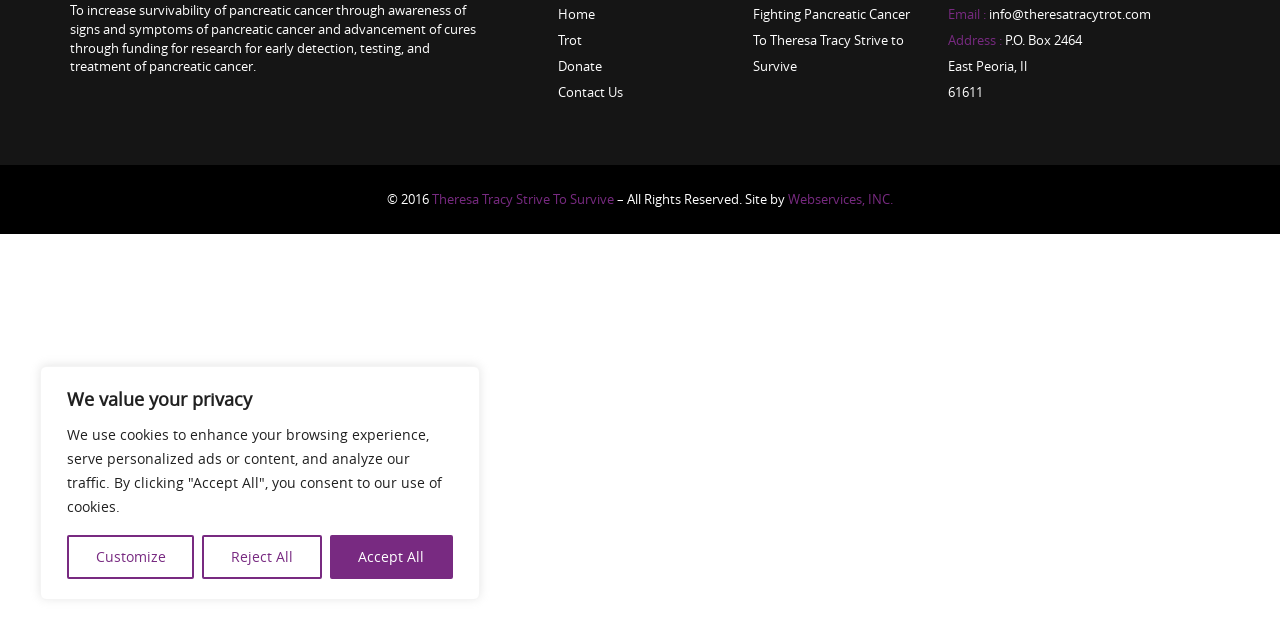Determine the bounding box coordinates of the UI element described below. Use the format (top-left x, top-left y, bottom-right x, bottom-right y) with floating point numbers between 0 and 1: Contact Us

[0.436, 0.124, 0.564, 0.165]